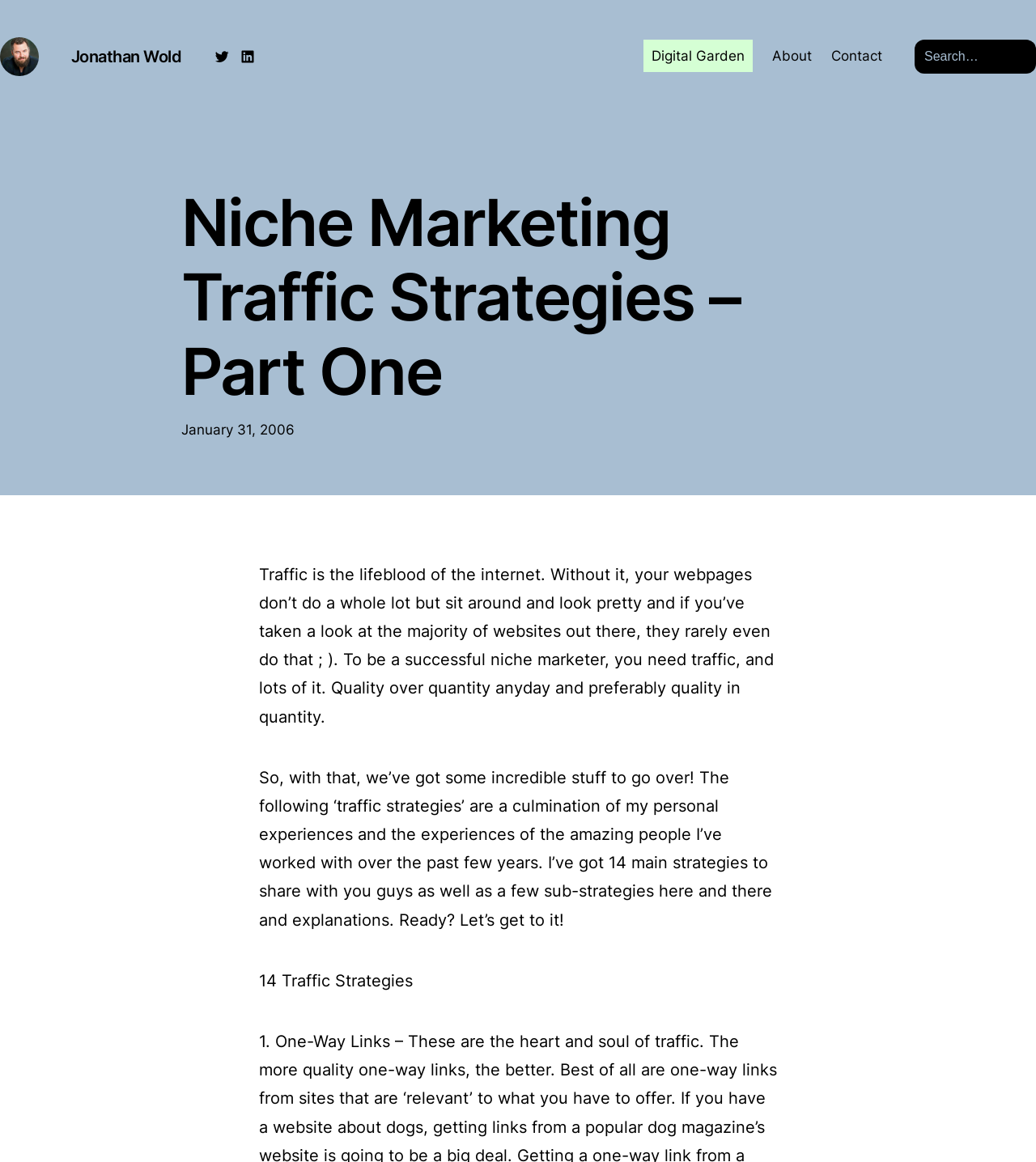Using details from the image, please answer the following question comprehensively:
What social media platforms are linked on the webpage?

The webpage has links to Twitter and LinkedIn, as indicated by the links 'Twitter' and 'LinkedIn' in the top-right corner of the webpage, allowing users to connect with the author on these social media platforms.